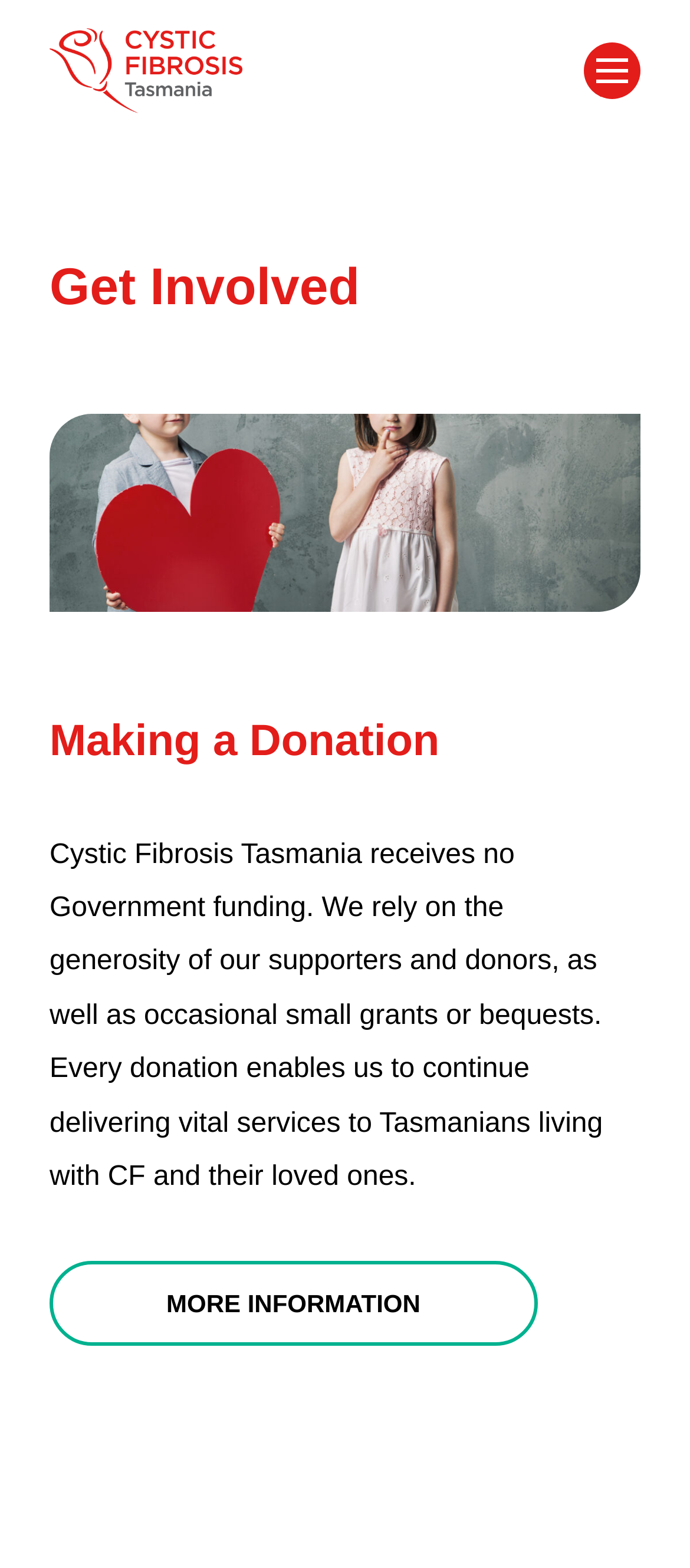Is the organization based in Tasmania?
Refer to the image and answer the question using a single word or phrase.

Yes